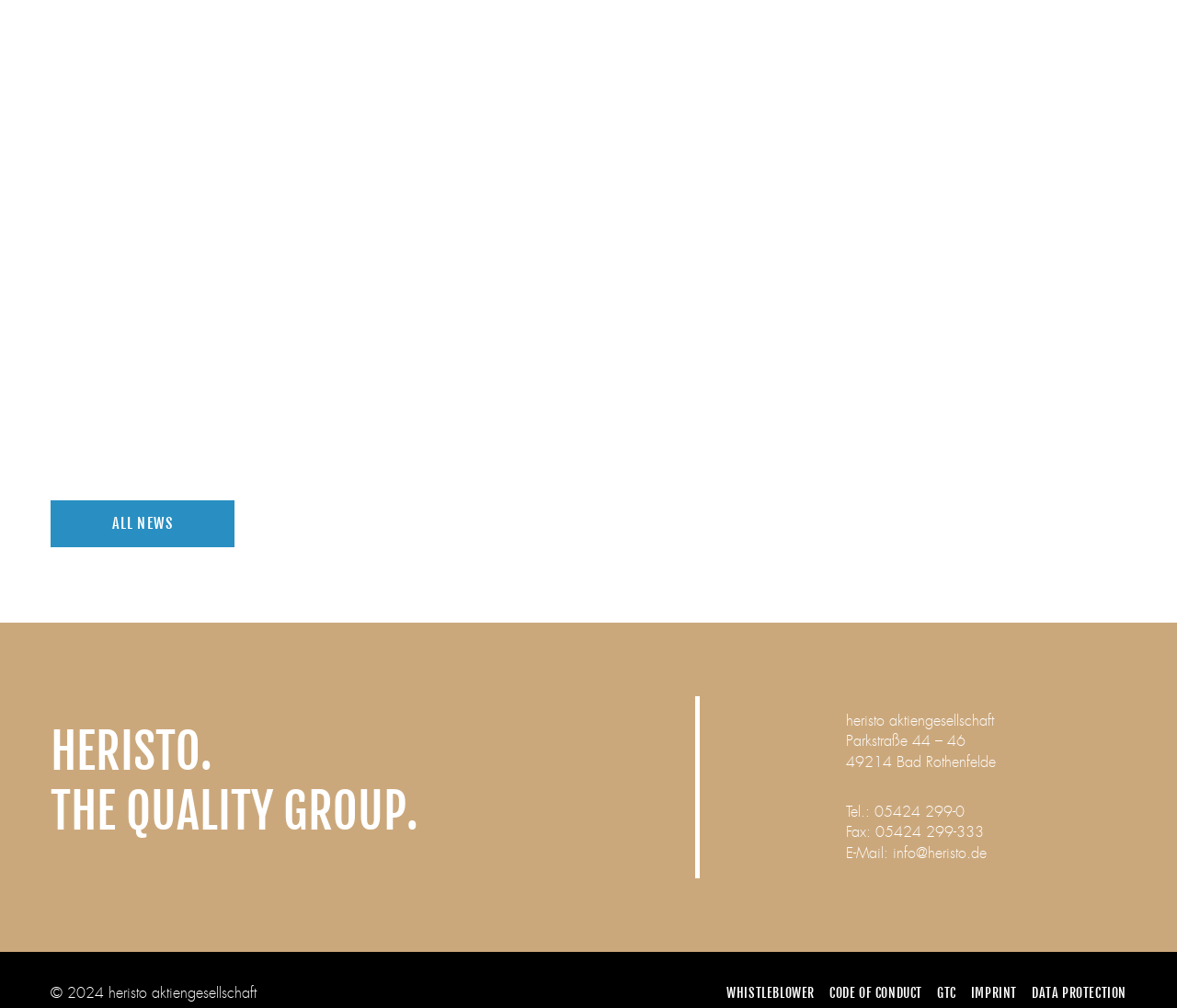What is the company name mentioned in the footer?
Using the visual information, answer the question in a single word or phrase.

heristo aktiengesellschaft